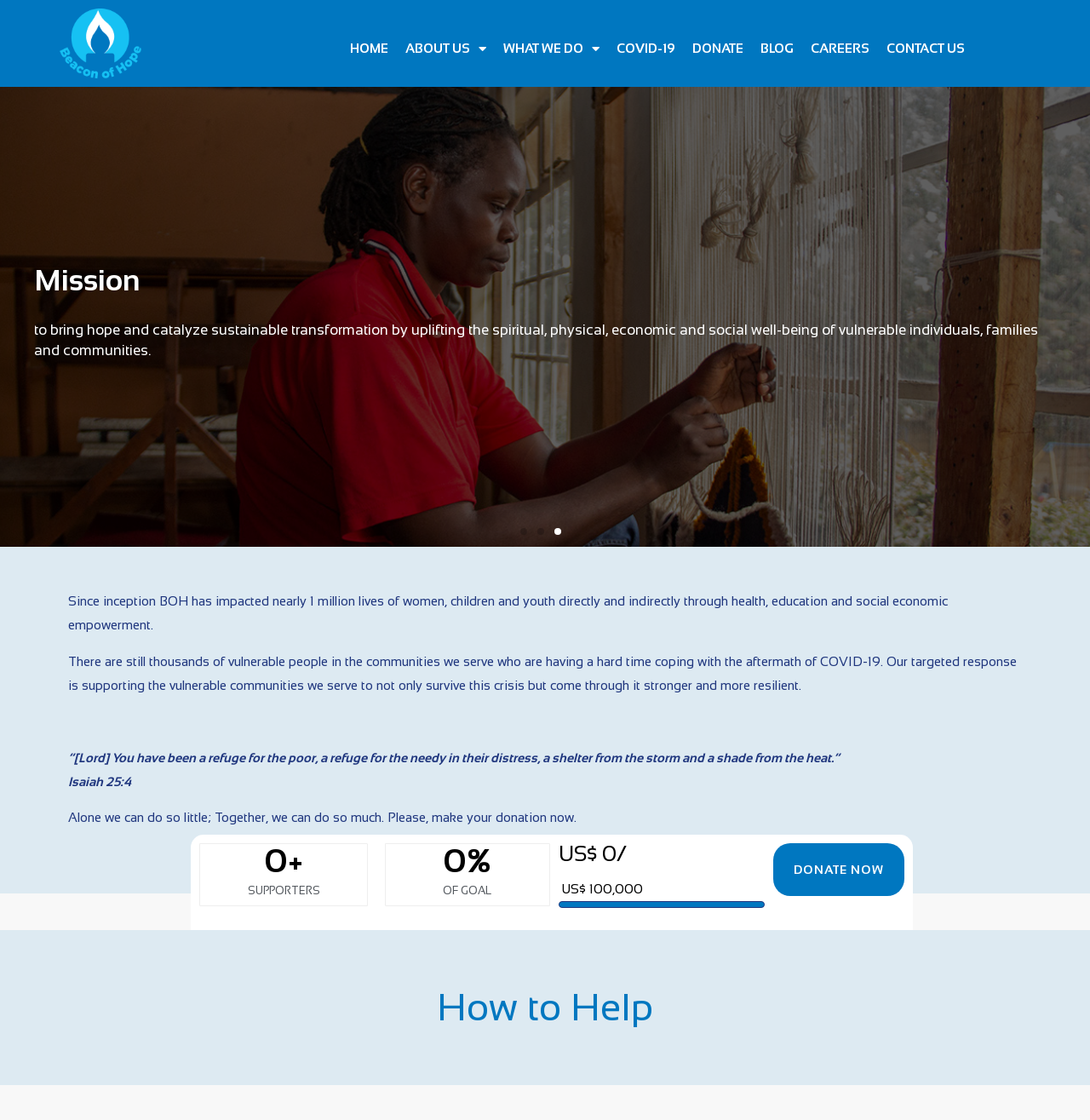Identify the bounding box coordinates of the clickable region required to complete the instruction: "Click the COVID-19 link". The coordinates should be given as four float numbers within the range of 0 and 1, i.e., [left, top, right, bottom].

[0.56, 0.023, 0.625, 0.064]